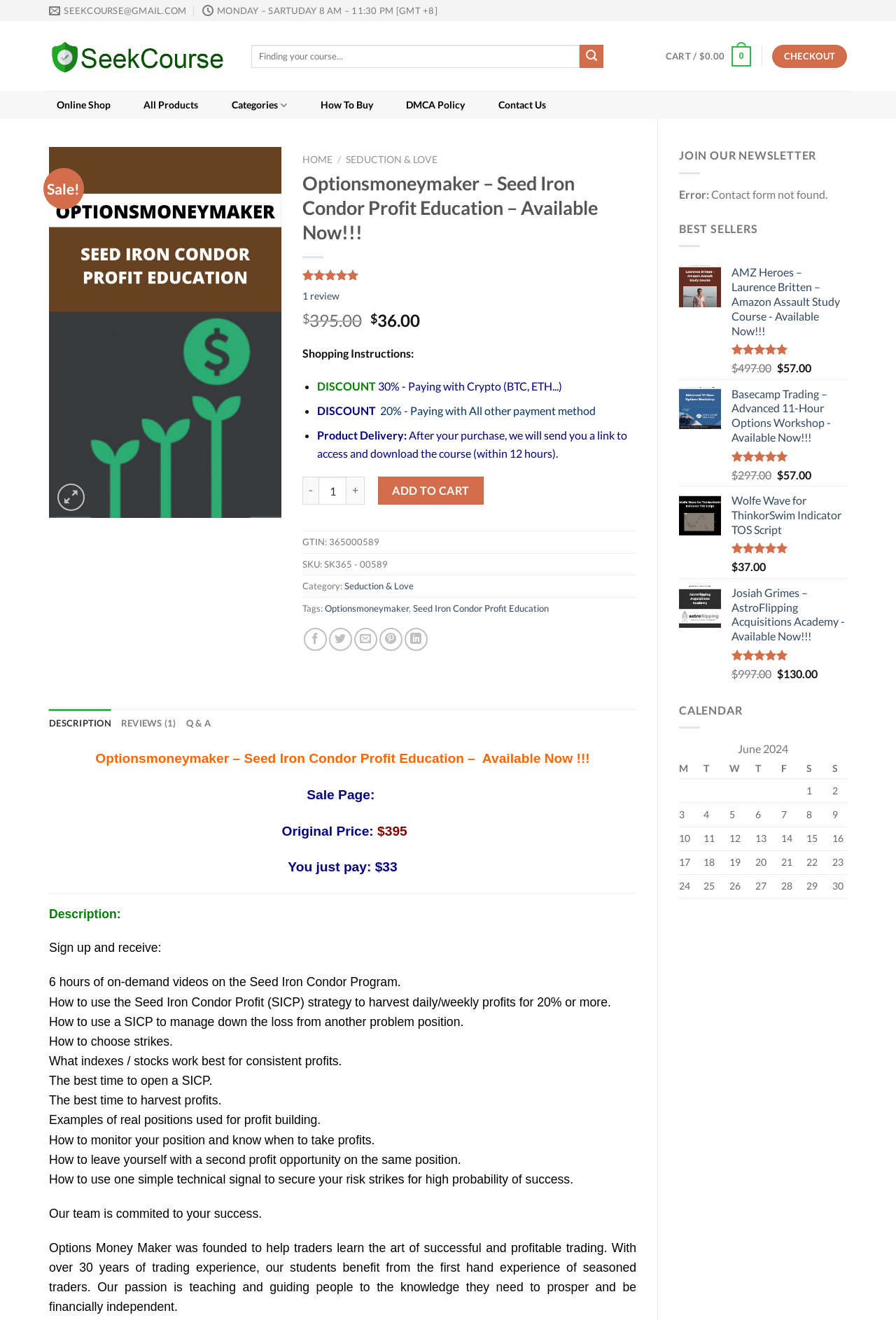Highlight the bounding box coordinates of the element that should be clicked to carry out the following instruction: "Contact us". The coordinates must be given as four float numbers ranging from 0 to 1, i.e., [left, top, right, bottom].

[0.548, 0.069, 0.618, 0.09]